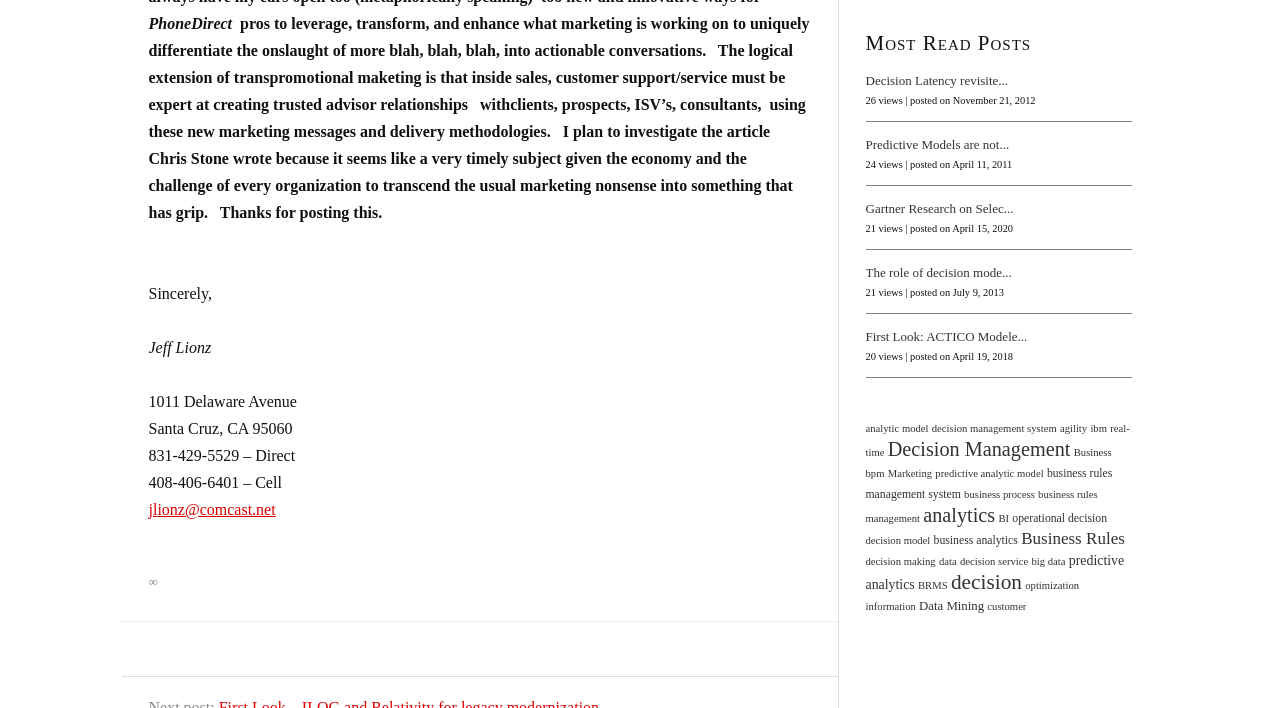Mark the bounding box of the element that matches the following description: "0".

None